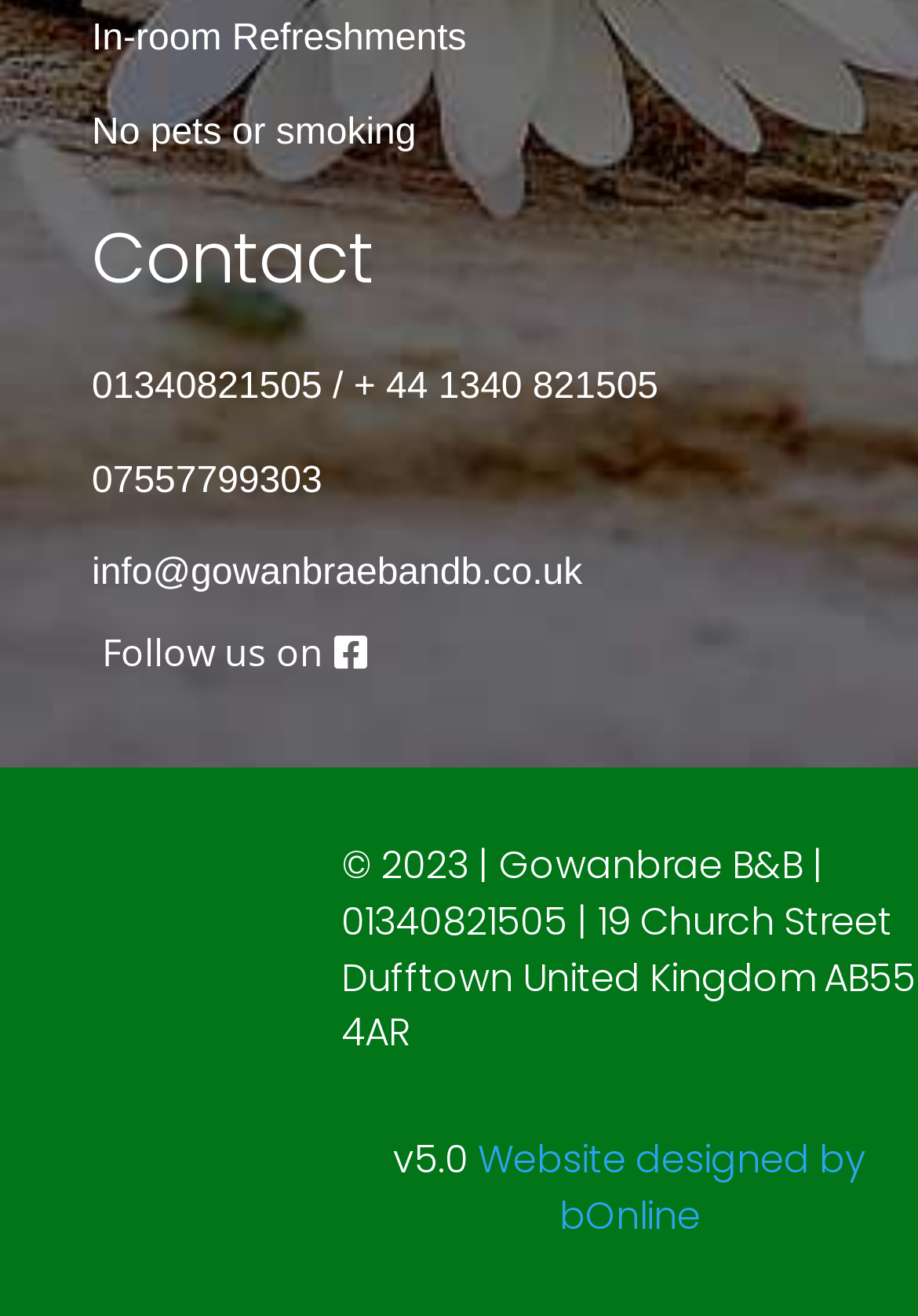Please determine the bounding box coordinates for the UI element described as: "Website designed by bOnline".

[0.521, 0.861, 0.944, 0.945]